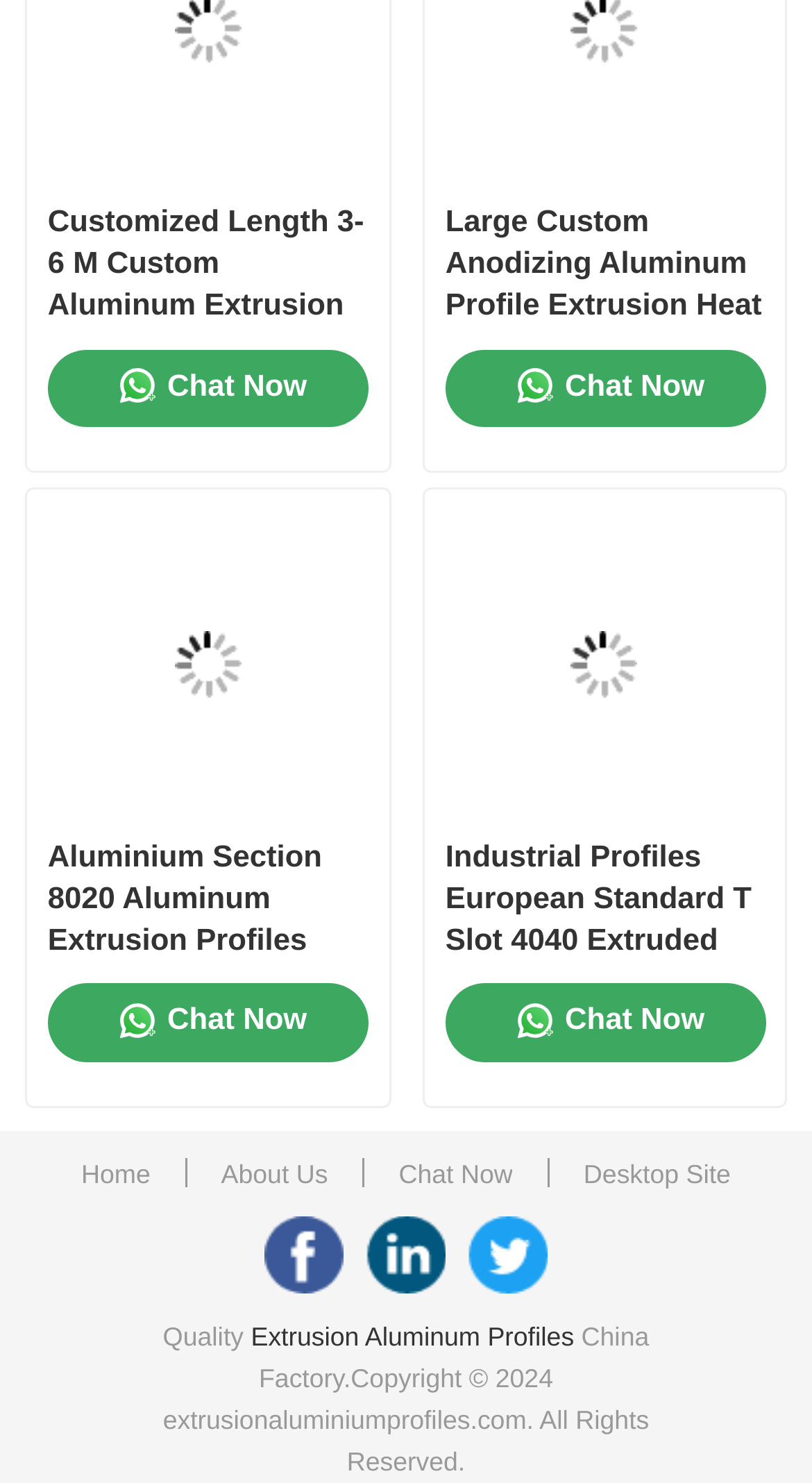Specify the bounding box coordinates (top-left x, top-left y, bottom-right x, bottom-right y) of the UI element in the screenshot that matches this description: Chat Now

[0.548, 0.664, 0.943, 0.716]